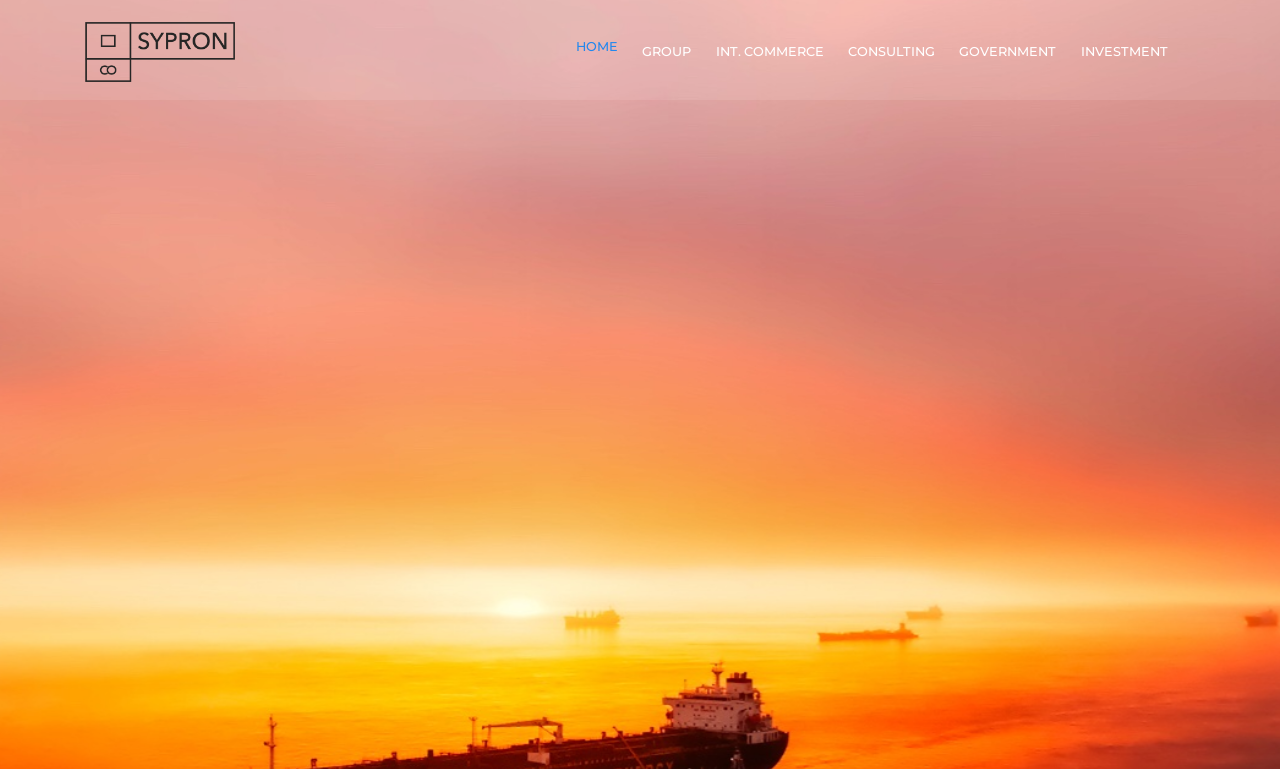Given the following UI element description: "alt="Sypron Group Logo_Black"", find the bounding box coordinates in the webpage screenshot.

[0.066, 0.029, 0.184, 0.107]